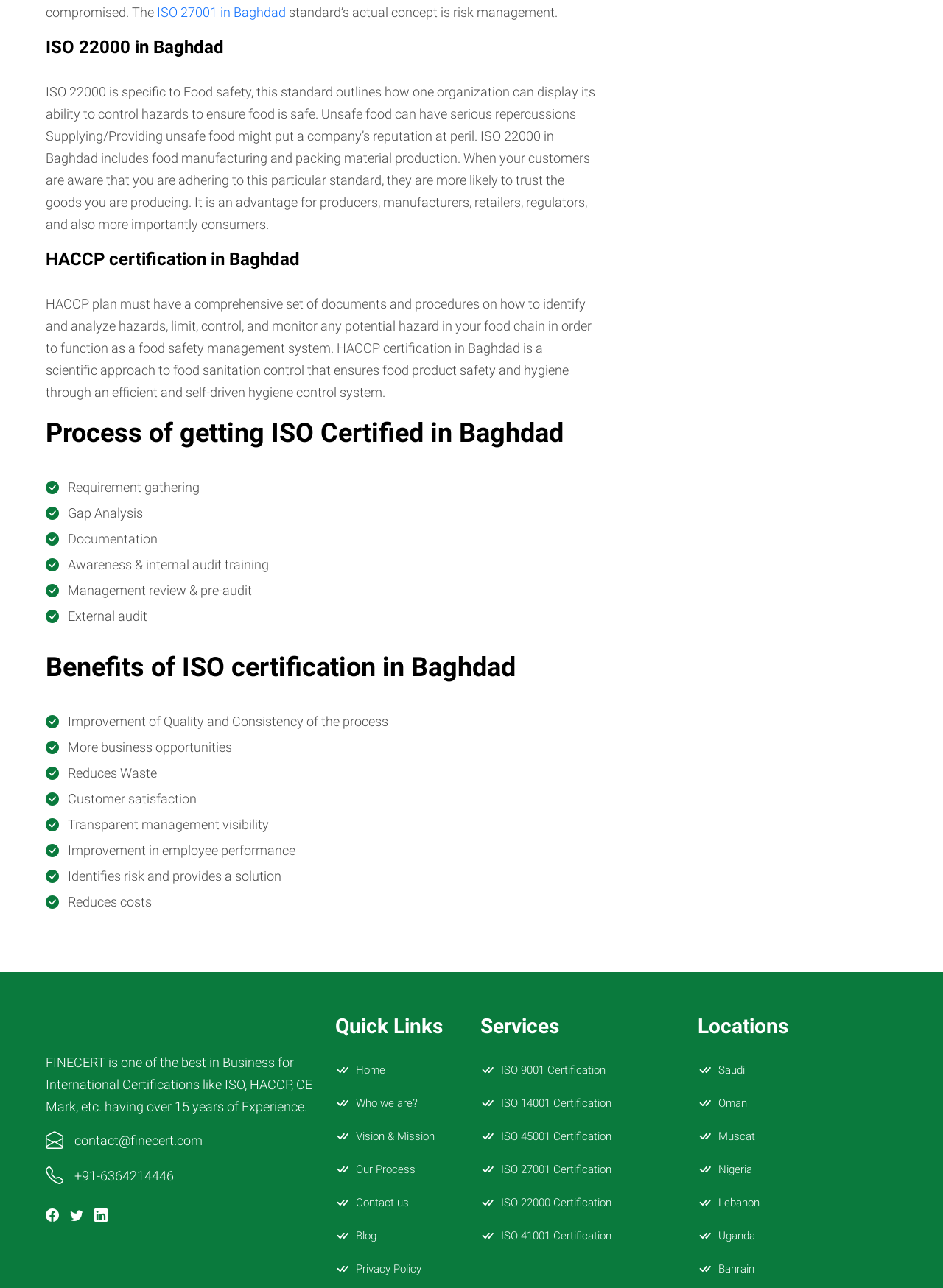Can you determine the bounding box coordinates of the area that needs to be clicked to fulfill the following instruction: "Learn more about HACCP certification in Baghdad"?

[0.048, 0.192, 0.632, 0.21]